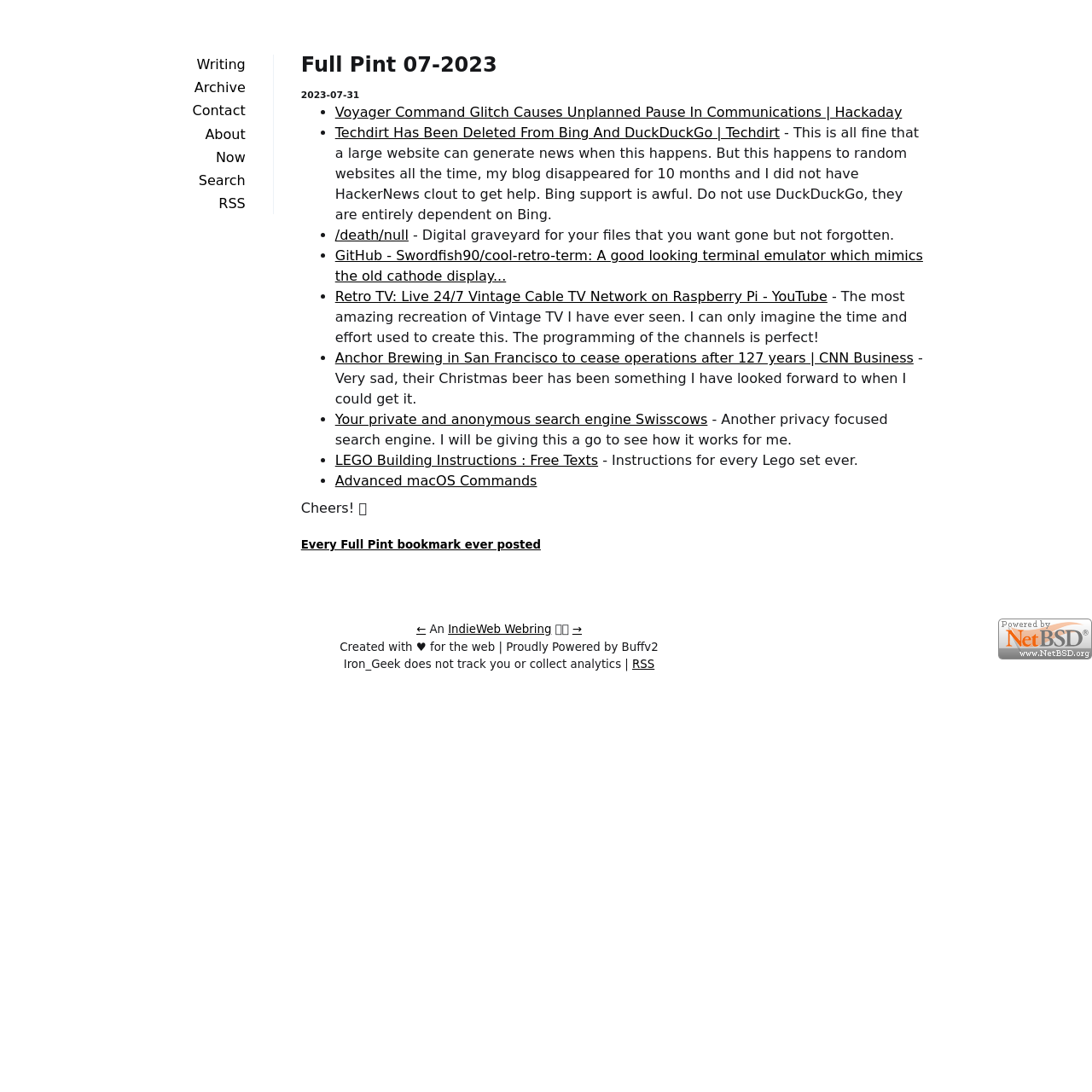Determine the bounding box coordinates of the section I need to click to execute the following instruction: "Go to the 'IndieWeb Webring'". Provide the coordinates as four float numbers between 0 and 1, i.e., [left, top, right, bottom].

[0.41, 0.571, 0.505, 0.582]